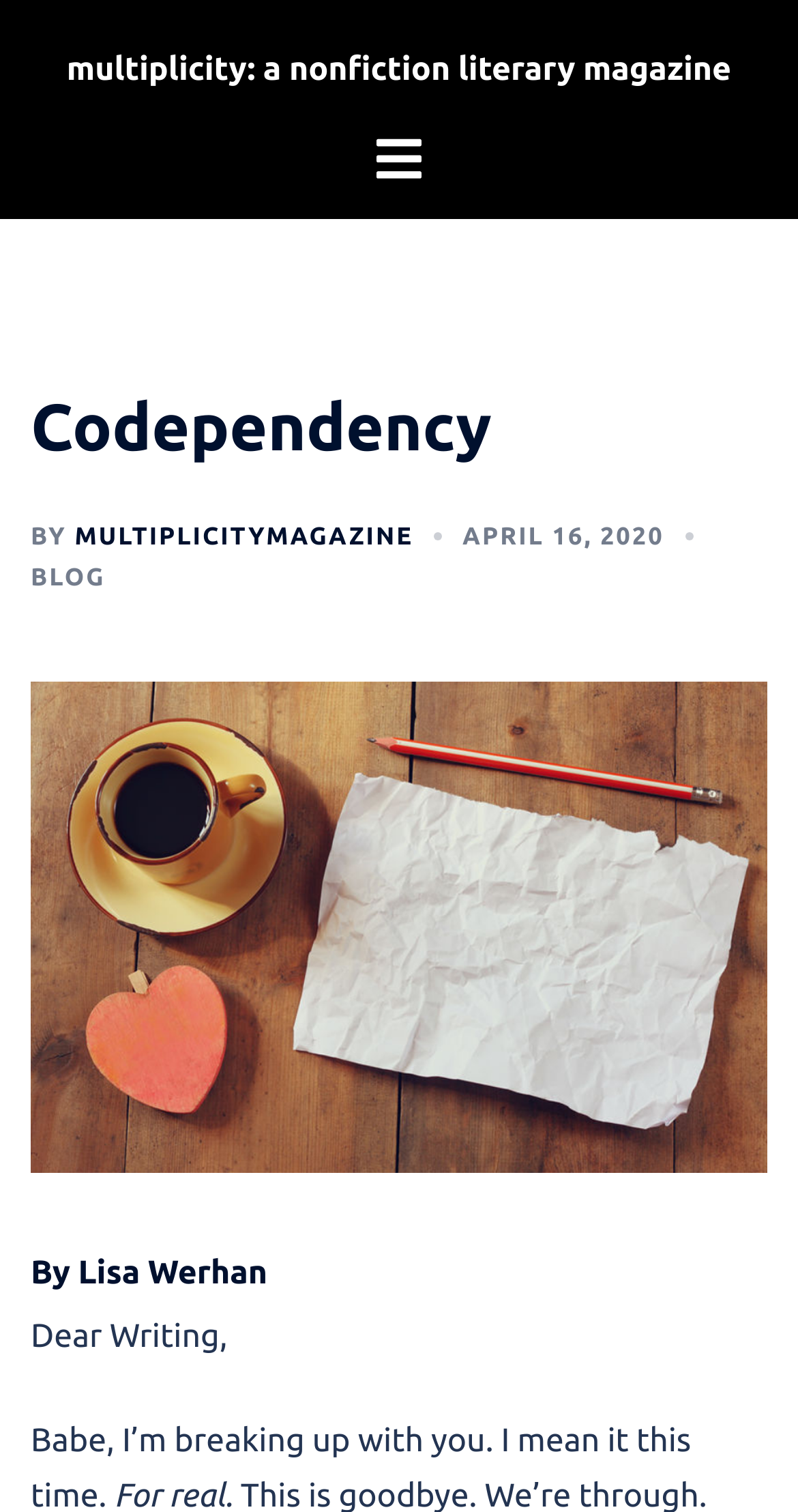Describe all the visual and textual components of the webpage comprehensively.

The webpage appears to be a literary magazine article or blog post. At the top, there is a heading that reads "multiplicity: a nonfiction literary magazine". Below this, there is a toggle menu button accompanied by a small image. 

On the left side of the page, there is a header section that spans almost the entire height of the page. Within this section, there is a heading that reads "Codependency", followed by the author's name "BY Lisa Werhan" and the publication date "APRIL 16, 2020". There are also links to "MULTIPLICITYMAGAZINE" and "BLOG" in this section.

The main content of the article is positioned to the right of the header section. It starts with the text "Dear Writing," and continues with the passage "Babe, I’m breaking up with you. I mean it this time. For real. This is goodbye. We’re through. Over. Done. It’s not you. It’s me." 

There is a large image on the page, which takes up most of the right side of the page, below the header section. The image is related to the article's title "Codependency".